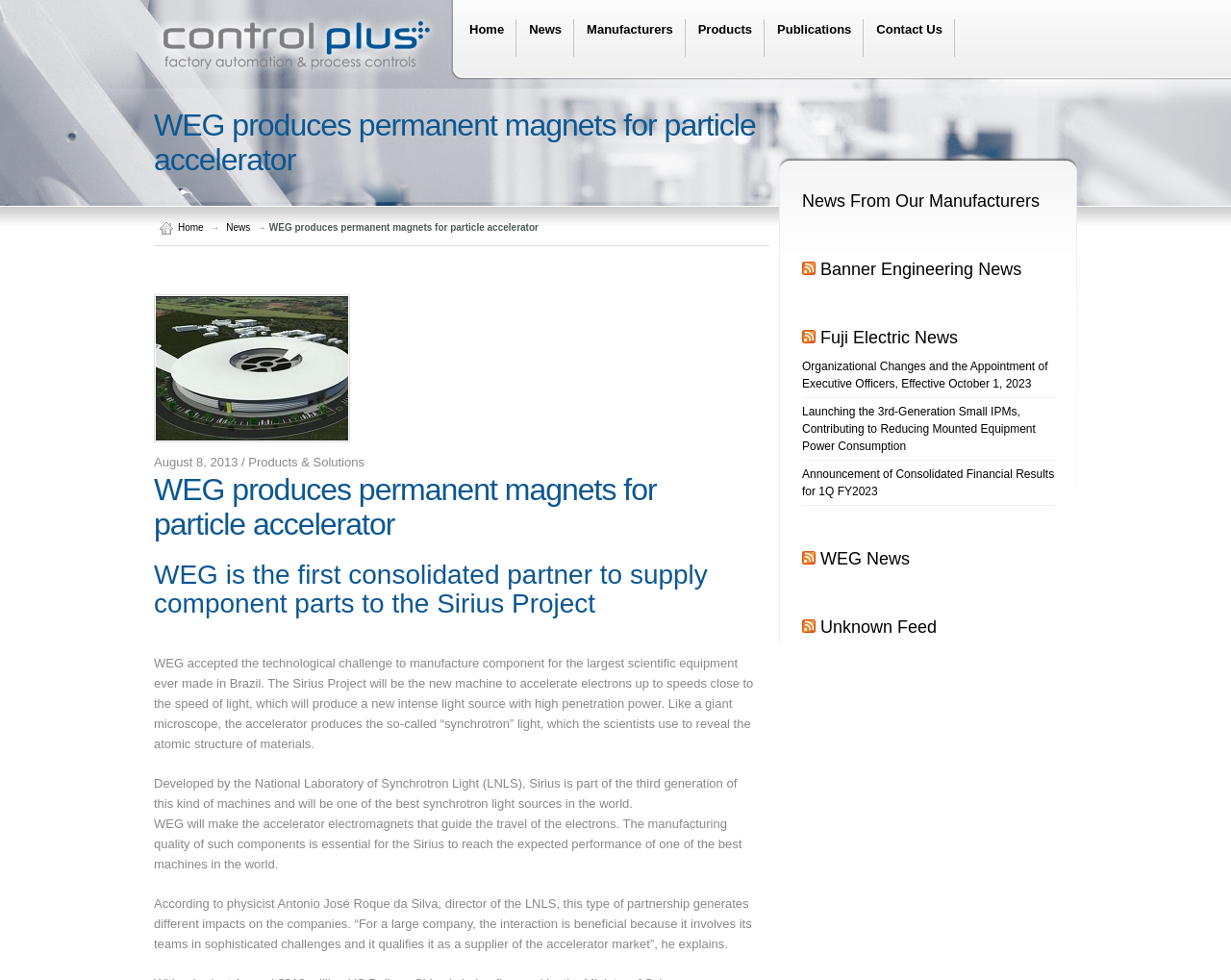Show the bounding box coordinates for the element that needs to be clicked to execute the following instruction: "Click on the 'Home' link". Provide the coordinates in the form of four float numbers between 0 and 1, i.e., [left, top, right, bottom].

[0.371, 0.02, 0.42, 0.058]